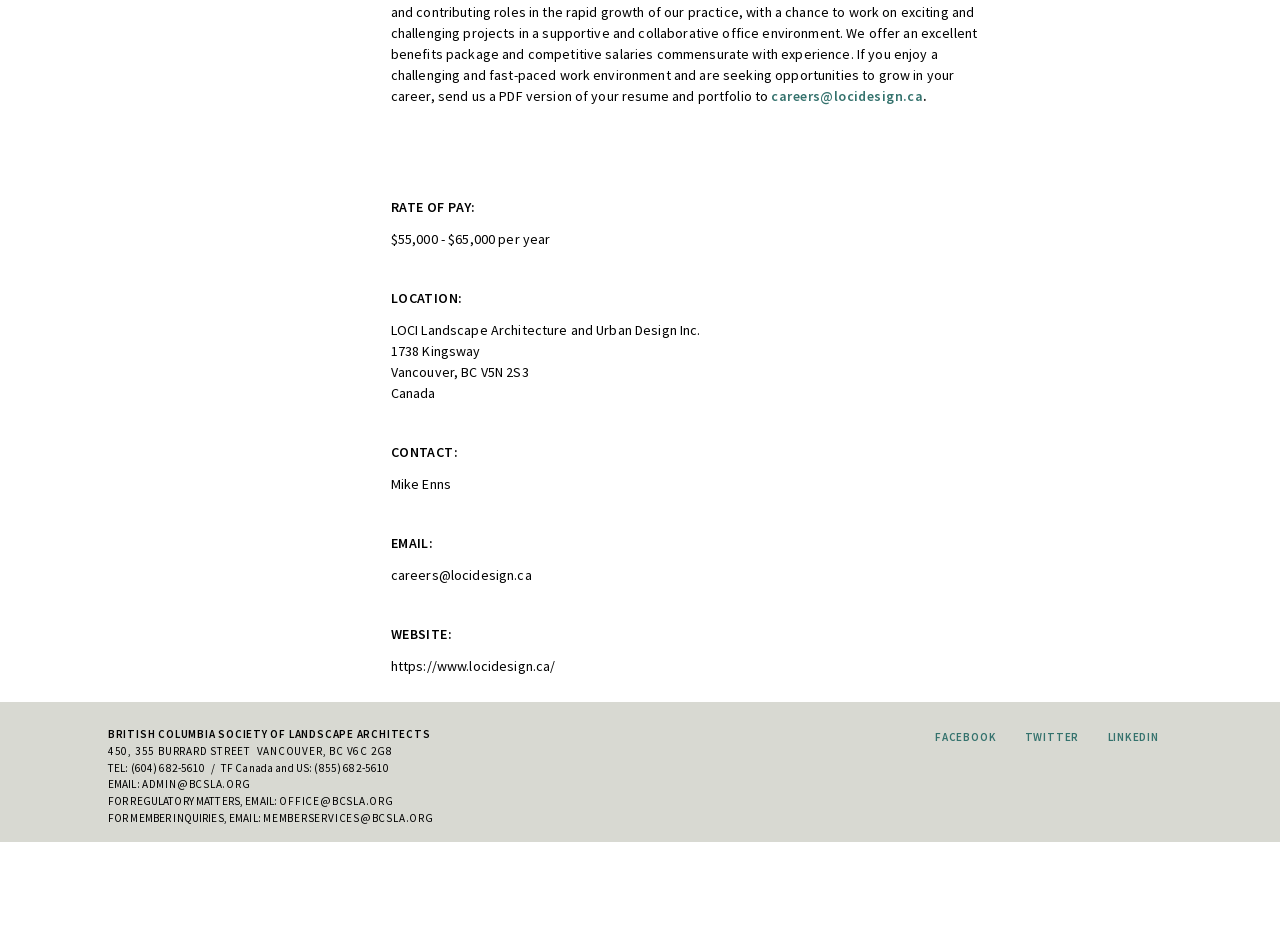Please pinpoint the bounding box coordinates for the region I should click to adhere to this instruction: "View the British Columbia Society of Landscape Architects' Facebook page".

[0.731, 0.789, 0.778, 0.804]